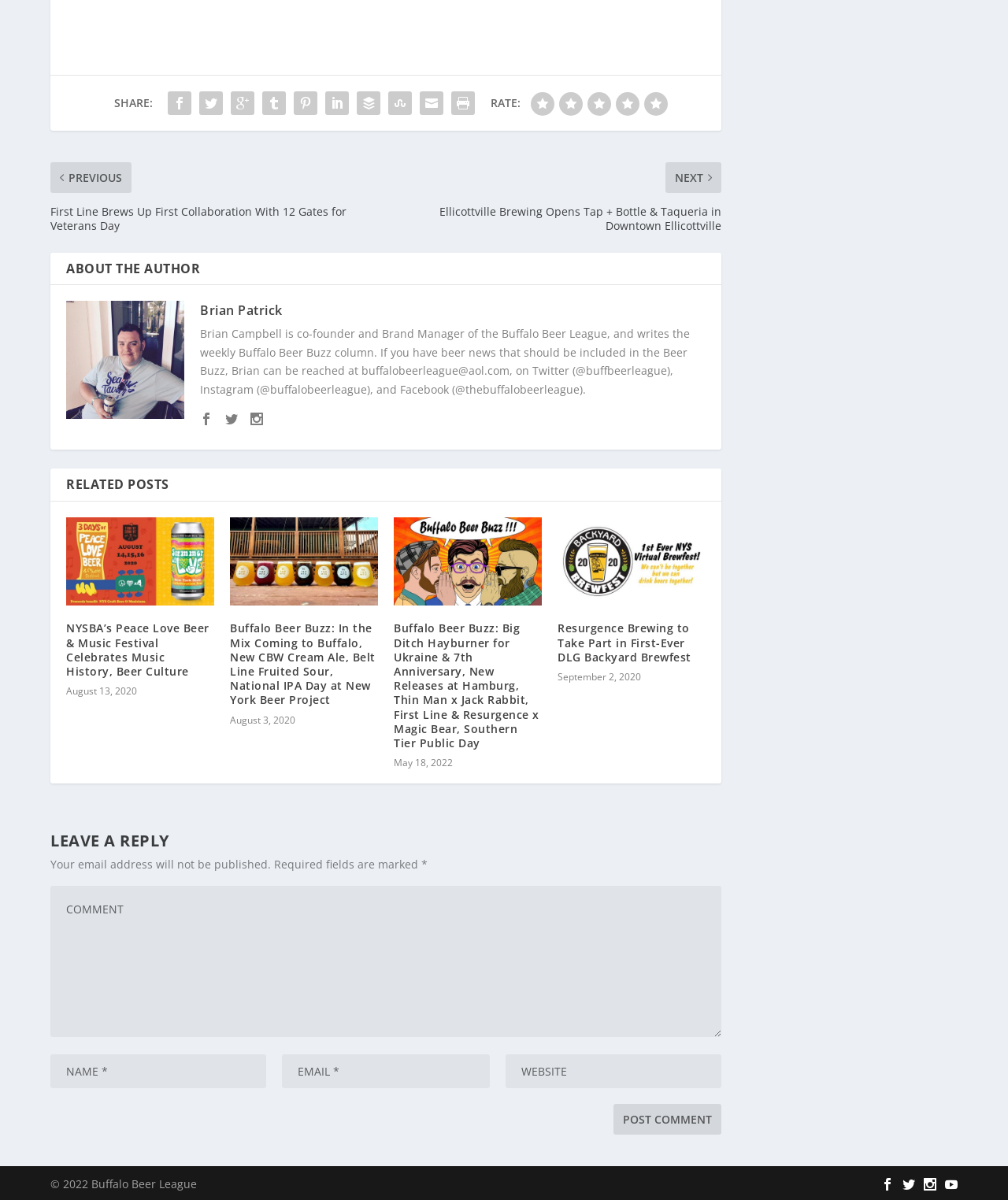Respond with a single word or phrase:
What is the author's name?

Brian Patrick